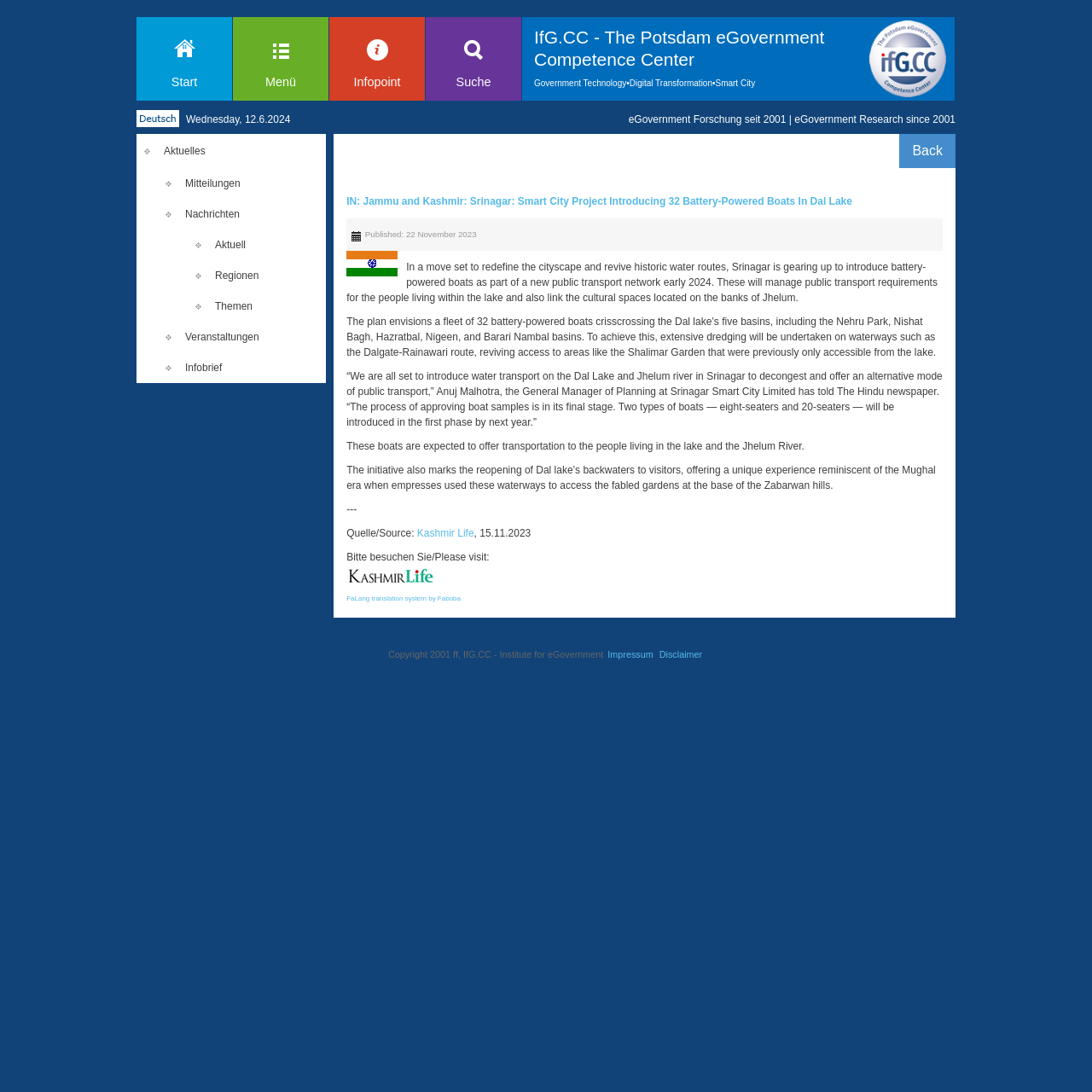How many battery-powered boats will be introduced in the first phase?
Please analyze the image and answer the question with as much detail as possible.

The question is asking about the number of battery-powered boats that will be introduced in the first phase. From the webpage, we can see that the text 'Two types of boats — eight-seaters and 20-seaters — will be introduced in the first phase by next year' indicates that two types of boats will be introduced in the first phase.